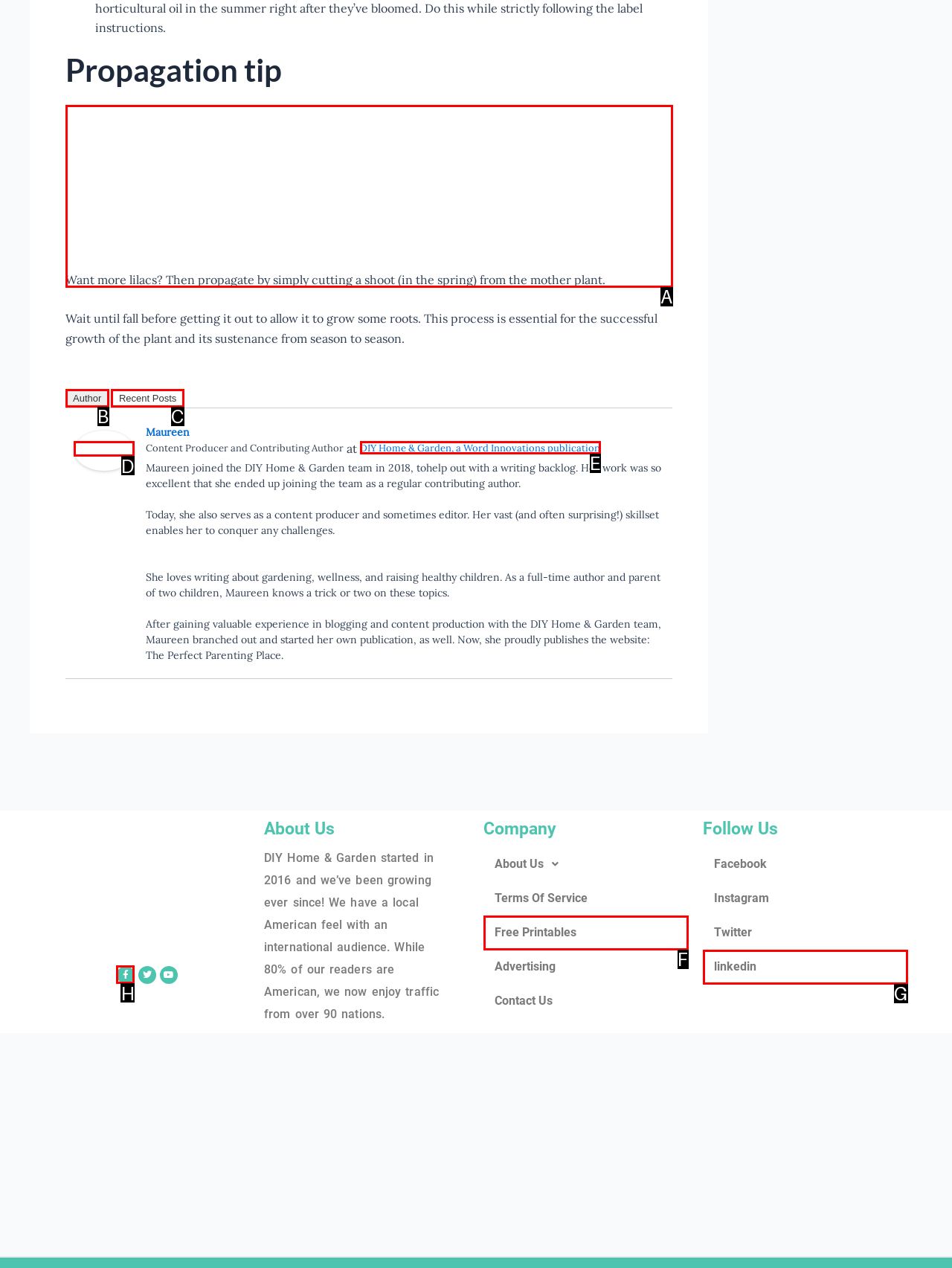Determine which HTML element to click to execute the following task: Read about the author Maureen Answer with the letter of the selected option.

D